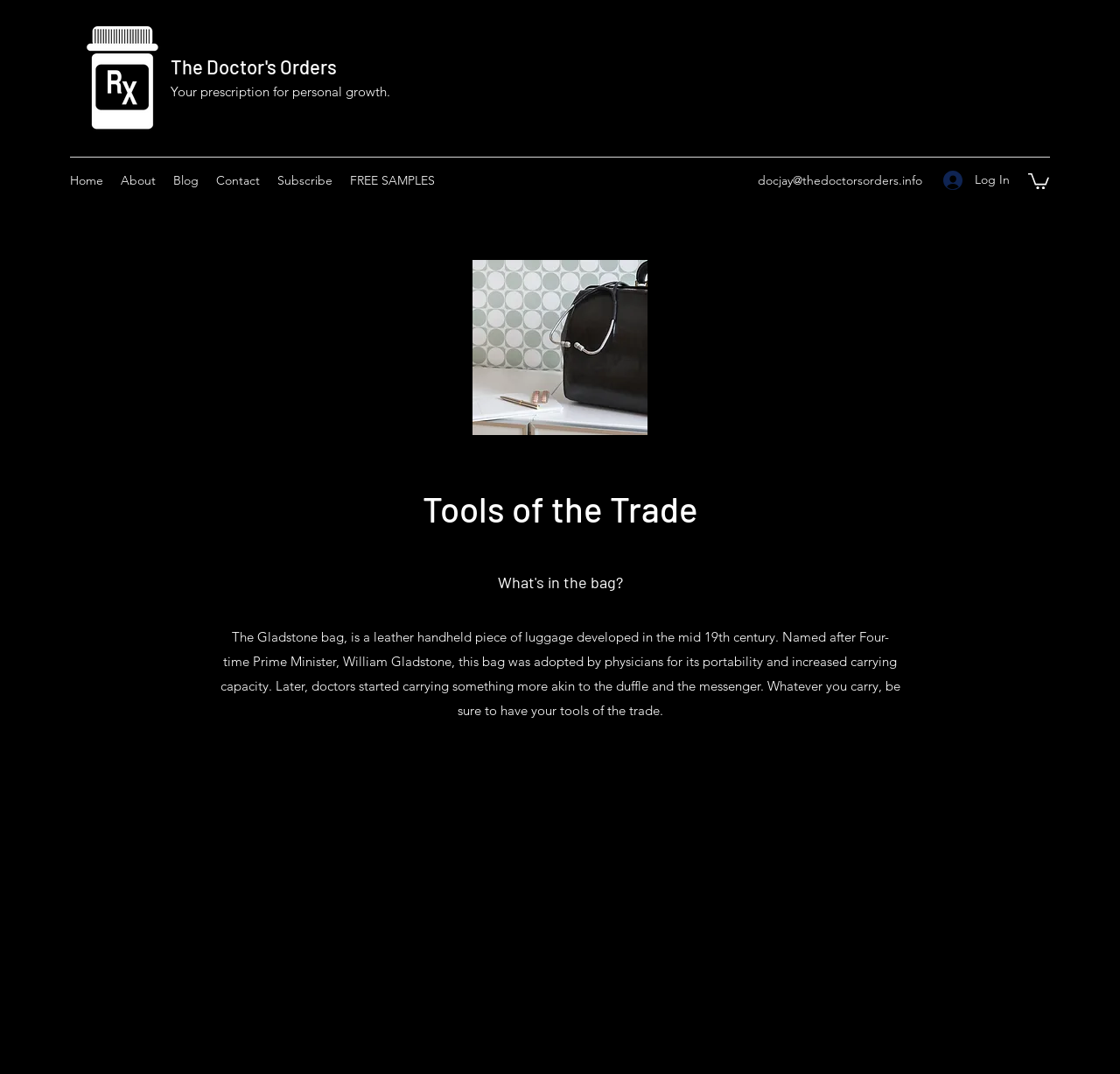What can be found in the navigation section?
Look at the screenshot and give a one-word or phrase answer.

Links to Home, About, etc.